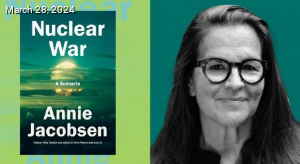Explain the image with as much detail as possible.

The image, dated March 28, 2024, features the cover of a book titled "Nuclear War: A Scenario," authored by Annie Jacobsen. The cover depicts a dramatic sky with hints of clouds and a muted color palette that evokes a sense of foreboding related to its theme. Adjacent to the book cover is a portrait of Annie Jacobsen herself, who appears thoughtful and engaged, wearing glasses and showcasing a slight smile. Her presence adds a personal touch to the promotional material, suggesting her deep connection to the subject matter. This image captures the essence of a contemporary discussion surrounding nuclear strategy, inviting readers to explore the complex topics addressed in her writing.